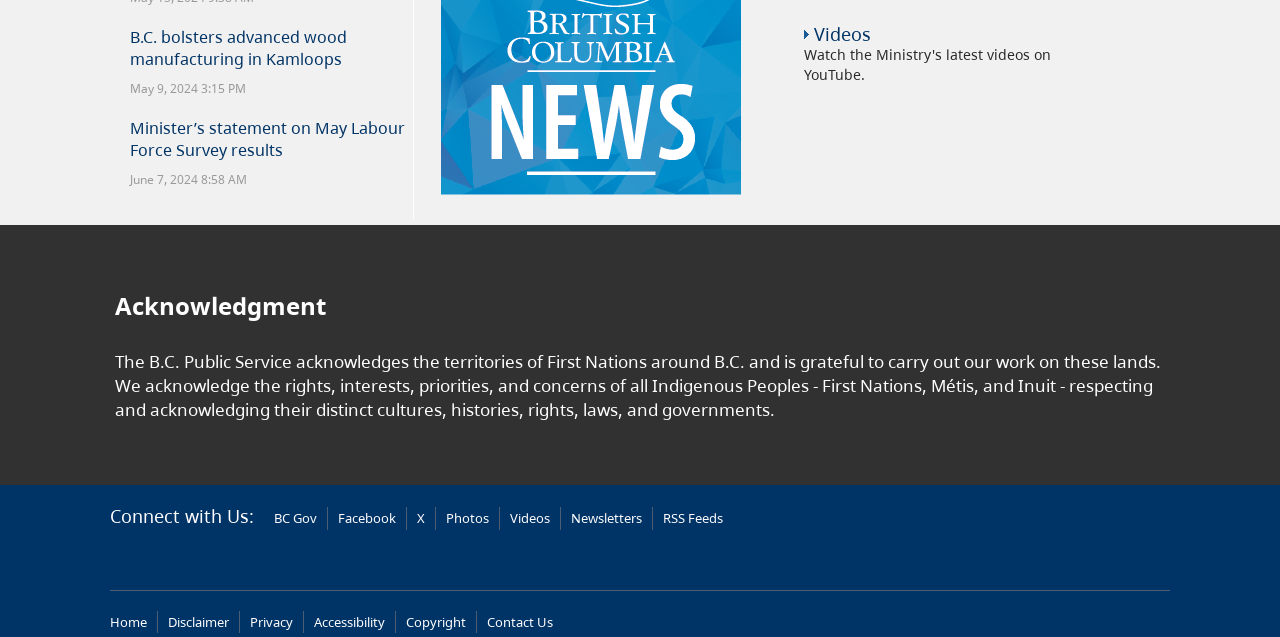From the webpage screenshot, predict the bounding box coordinates (top-left x, top-left y, bottom-right x, bottom-right y) for the UI element described here: Disclaimer

[0.131, 0.962, 0.179, 0.991]